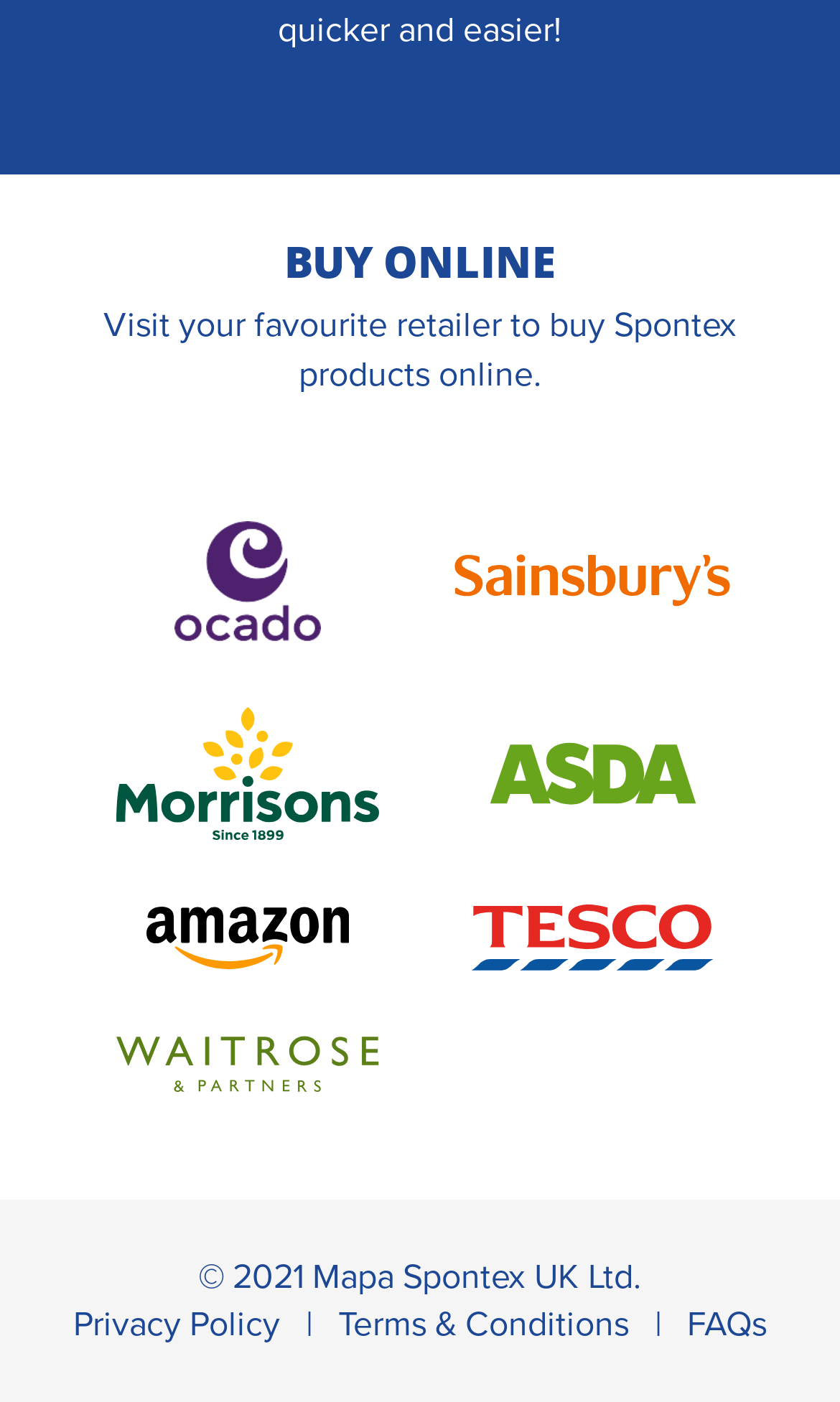How many links are there at the bottom of the webpage?
Using the image as a reference, deliver a detailed and thorough answer to the question.

There are three links at the bottom of the webpage, namely 'Privacy Policy', 'Terms & Conditions', and 'FAQs', which are positioned horizontally.